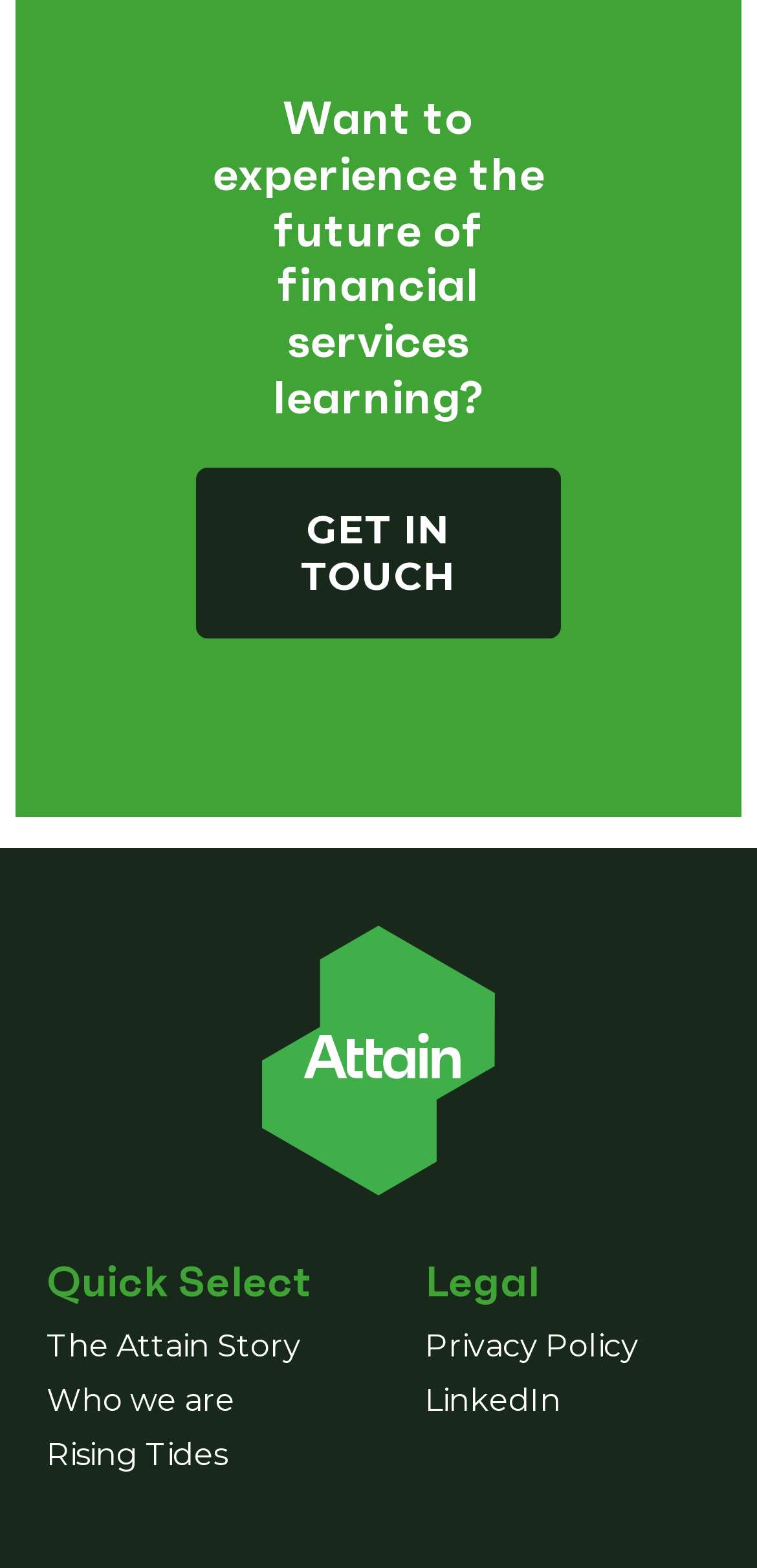What social media platform is linked on this webpage?
Carefully analyze the image and provide a detailed answer to the question.

The social media platform linked on this webpage is LinkedIn, as indicated by the link at the bottom of the page. This link likely leads to the organization's LinkedIn profile.